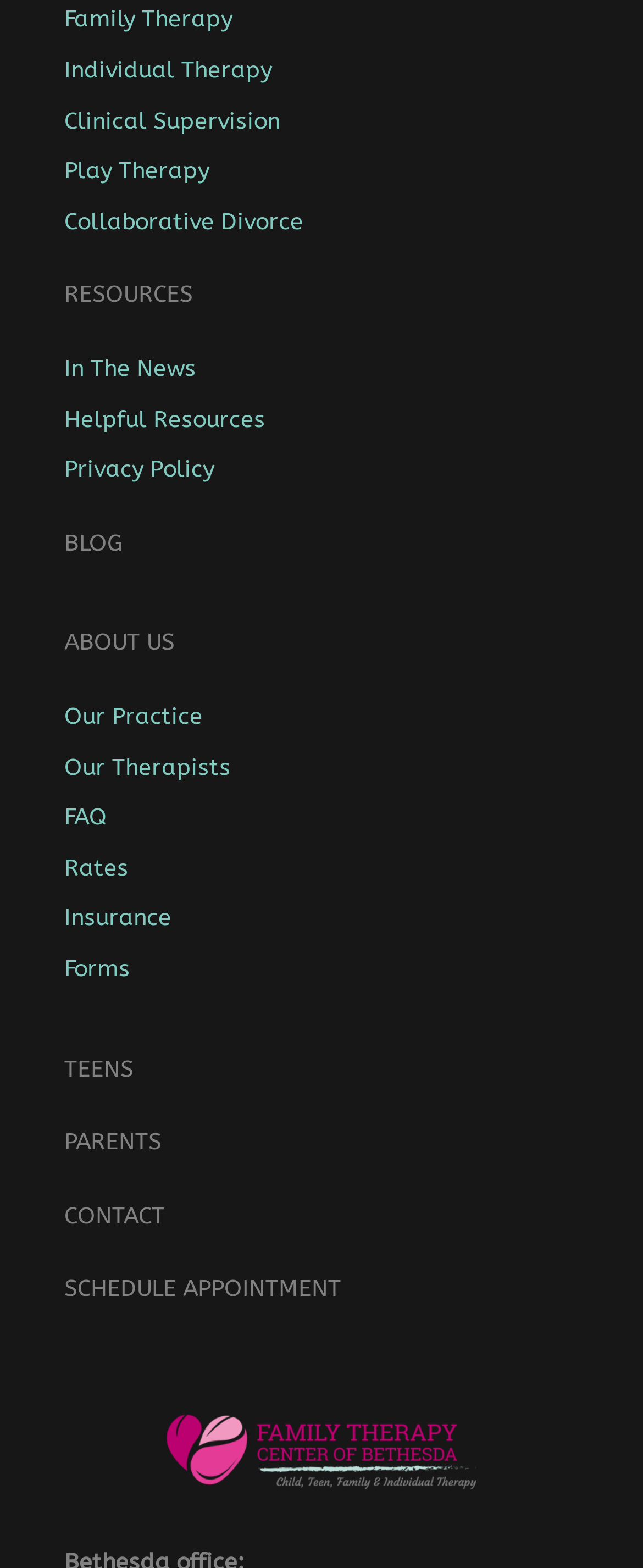Please find the bounding box coordinates in the format (top-left x, top-left y, bottom-right x, bottom-right y) for the given element description. Ensure the coordinates are floating point numbers between 0 and 1. Description: Clinical Supervision

[0.1, 0.068, 0.436, 0.086]